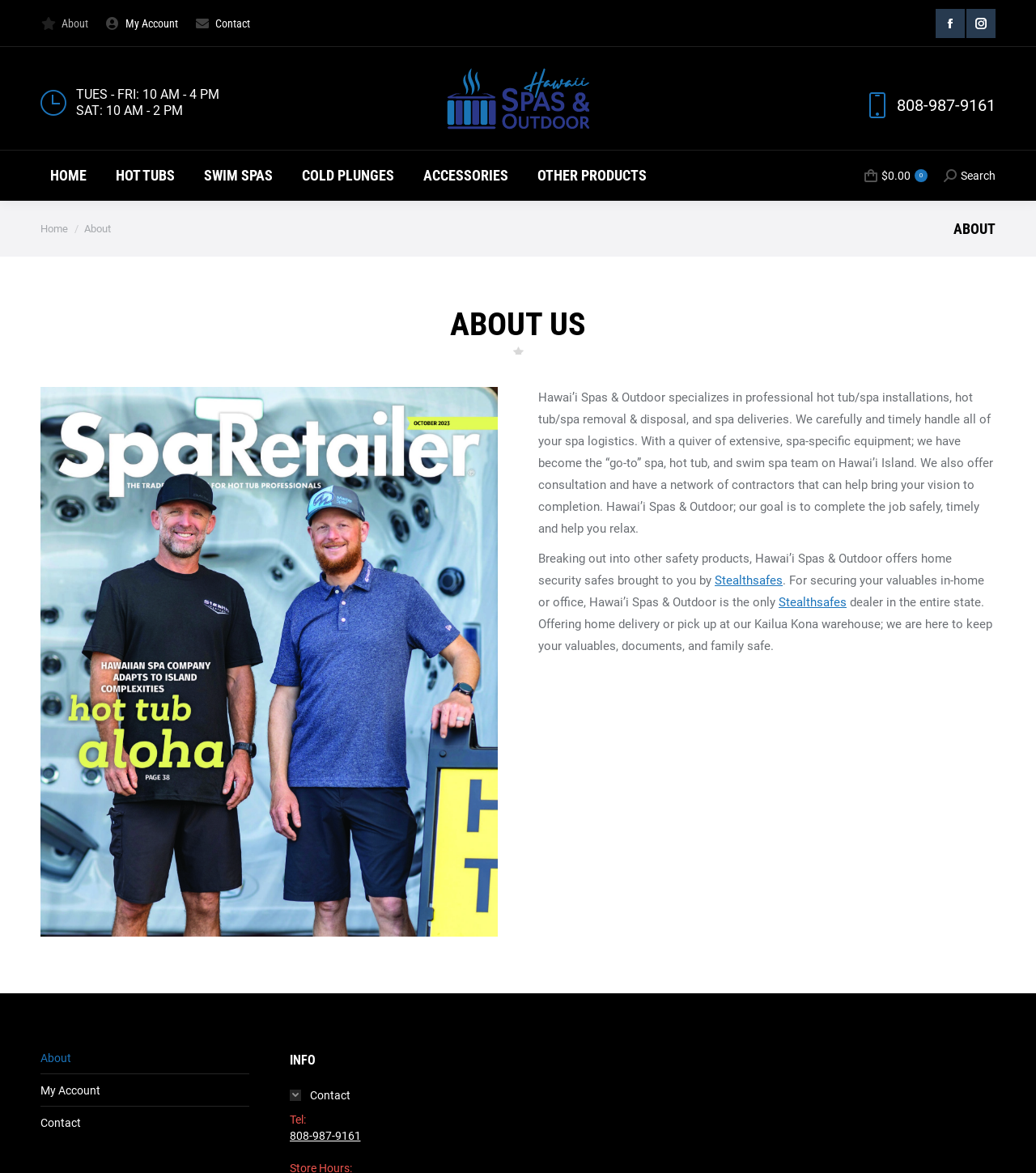Please identify the bounding box coordinates of the element that needs to be clicked to execute the following command: "Search for something". Provide the bounding box using four float numbers between 0 and 1, formatted as [left, top, right, bottom].

[0.911, 0.144, 0.961, 0.156]